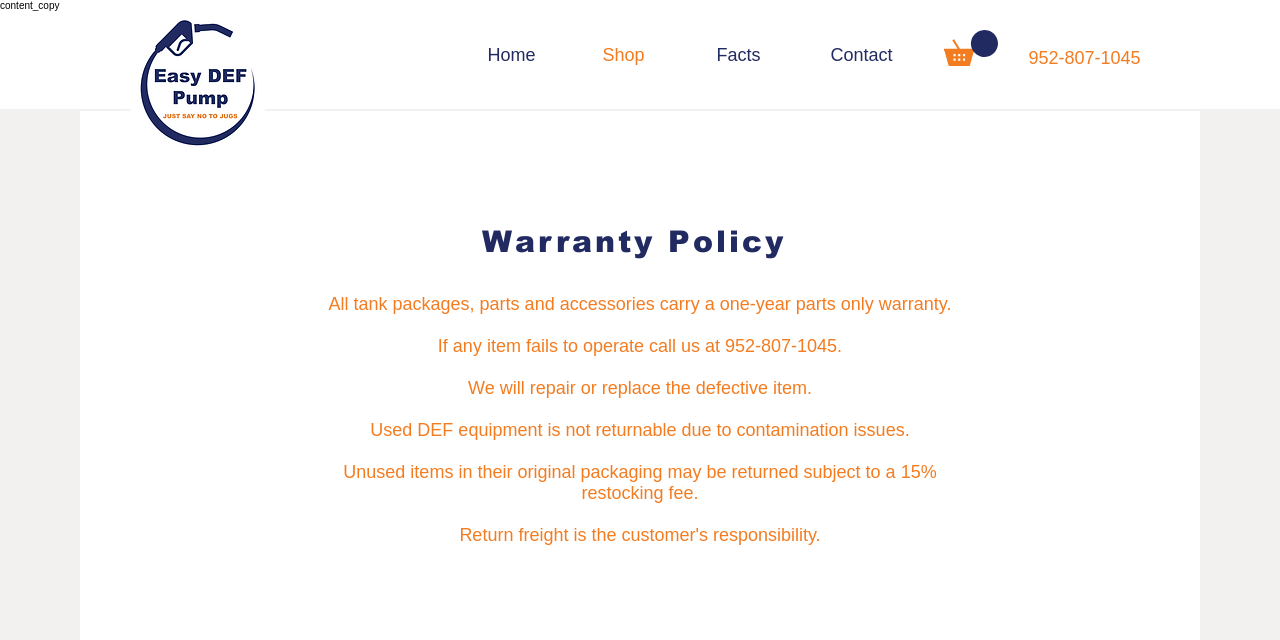Identify the bounding box coordinates for the UI element mentioned here: "952-807-1045". Provide the coordinates as four float values between 0 and 1, i.e., [left, top, right, bottom].

[0.566, 0.525, 0.654, 0.556]